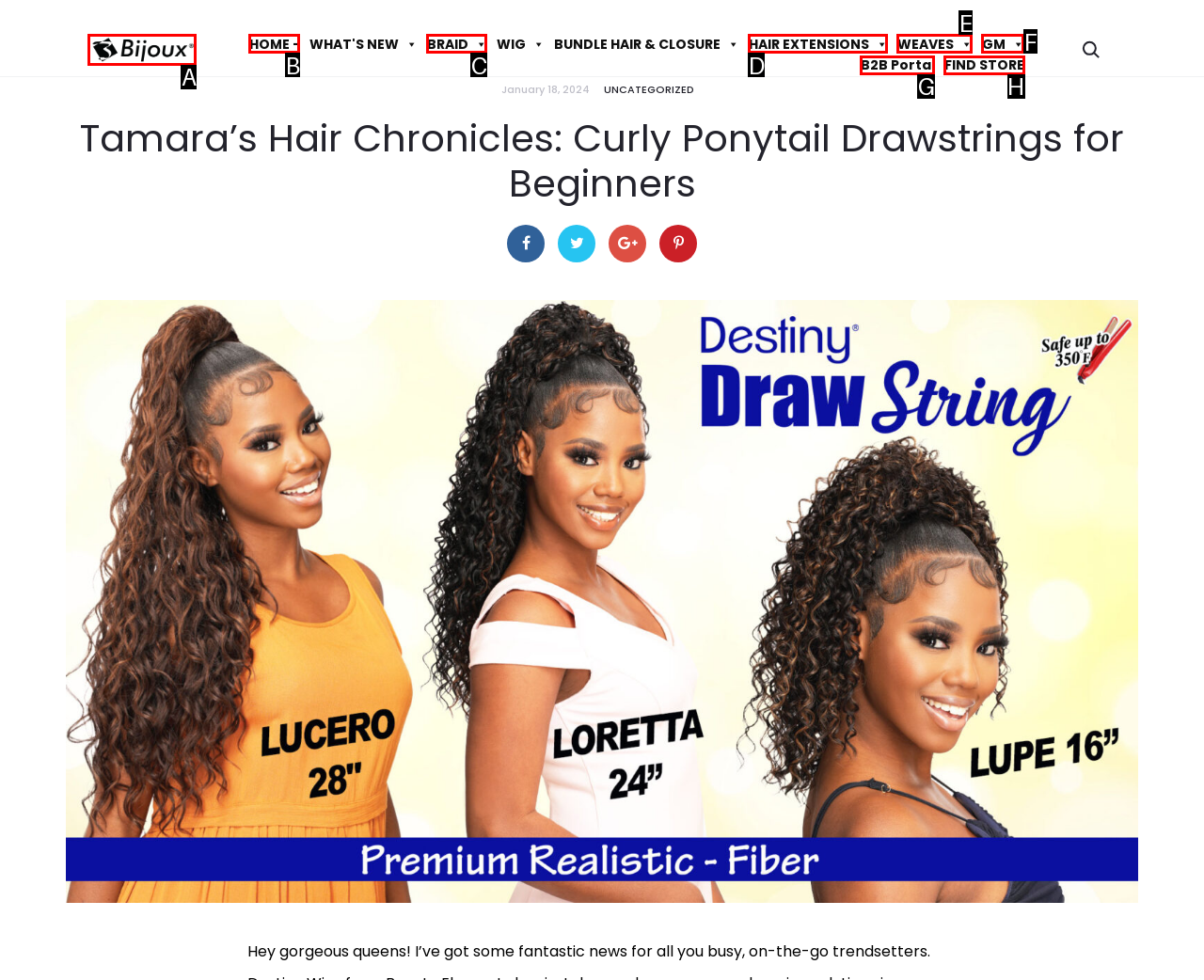Determine which HTML element to click to execute the following task: find a store Answer with the letter of the selected option.

H